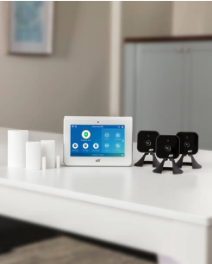Paint a vivid picture with your words by describing the image in detail.

The image showcases a modern home security setup featuring a sleek central control panel prominently displayed on a white table. The panel has a bright touchscreen interface, displaying various security options through colorful icons, indicating its user-friendly design. To the left of the panel, there are several cylindrical devices, likely representing motion sensors or environmental sensors, showcasing a minimalist design that complements the overall aesthetic. On the right side of the control panel, three compact black cameras are arranged on stands, designed for monitoring various areas of the home. The entire setup emphasizes a contemporary approach to home security, highlighting features such as ease of use and efficient monitoring. The background suggests a tidy, well-lit space, enhancing the appeal of this security solution. This image is associated with ADT's Monitored Security with CellGuard Technology, indicating a commitment to advanced and reliable home security services.